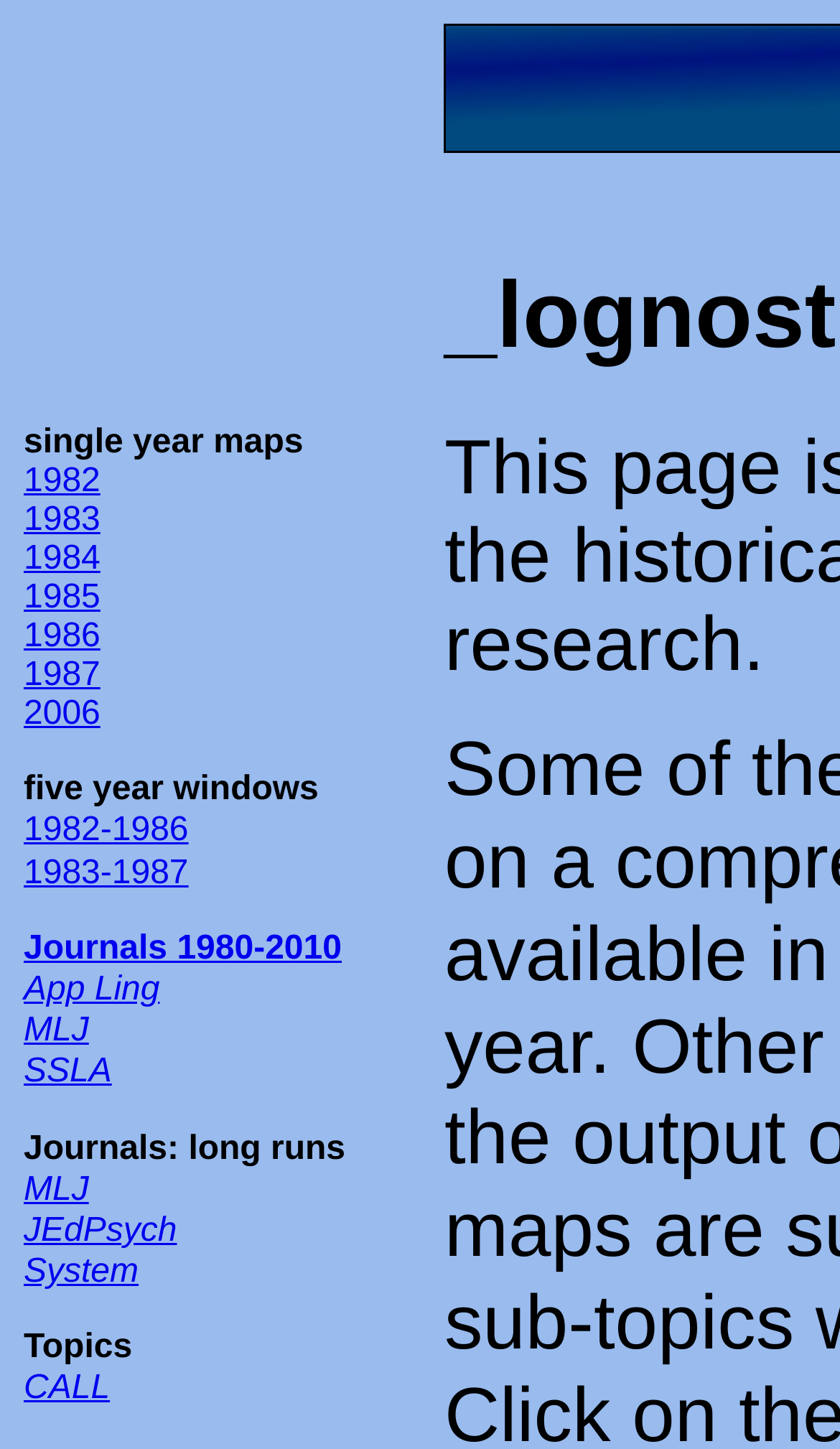Locate and provide the bounding box coordinates for the HTML element that matches this description: "System".

[0.028, 0.865, 0.165, 0.891]